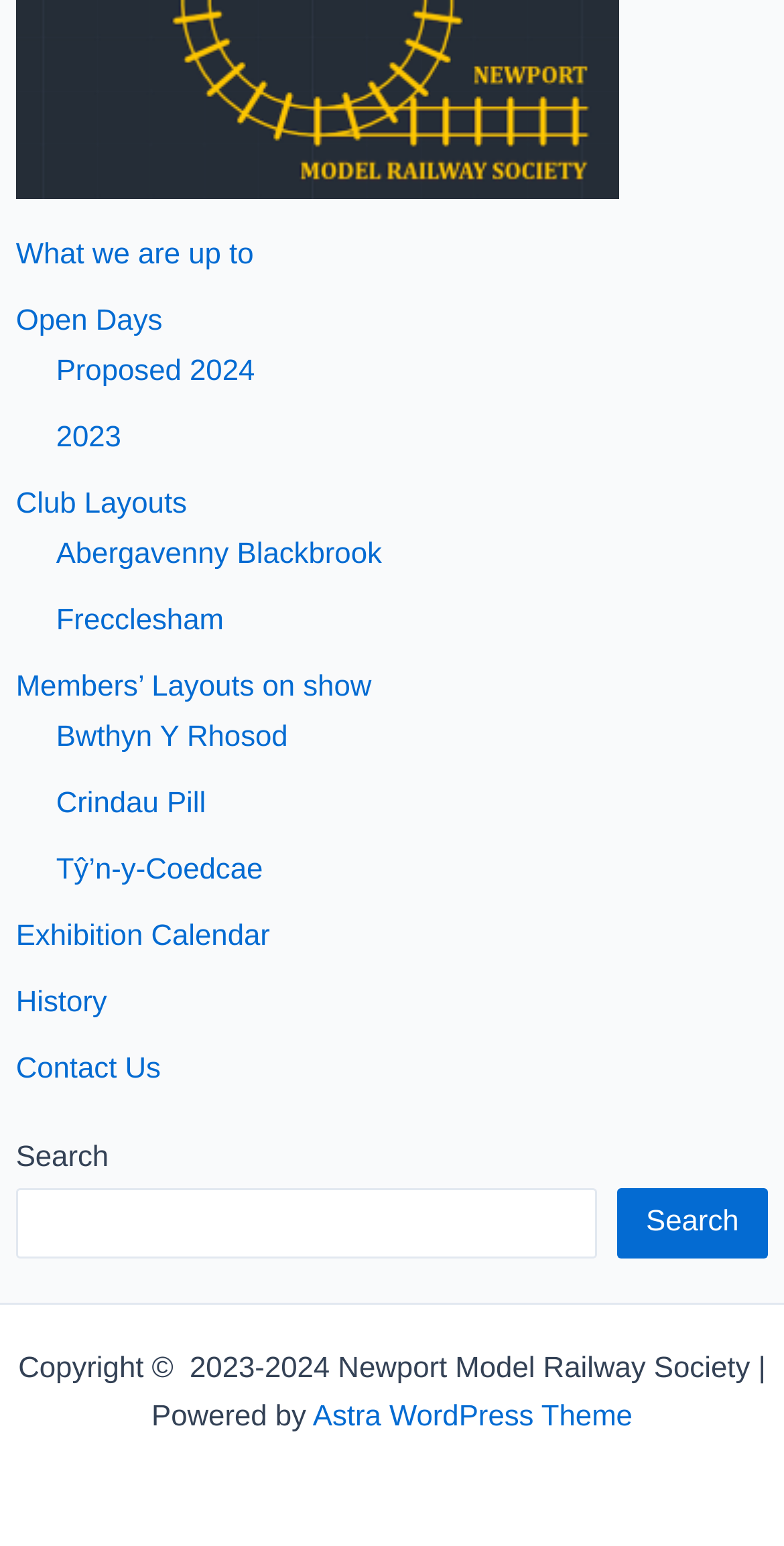What is the last link in the navigation menu?
Answer the question with a single word or phrase, referring to the image.

Contact Us